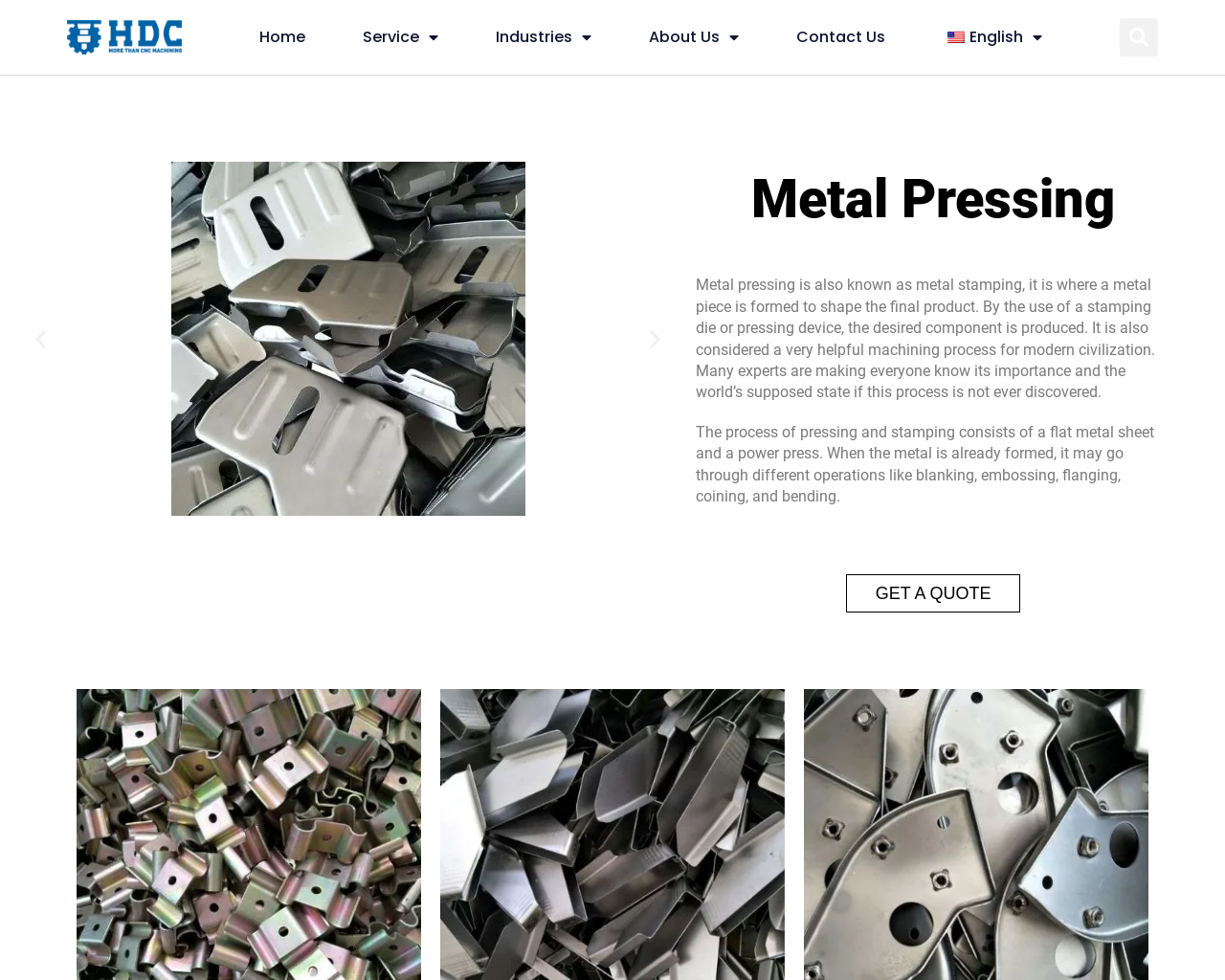Determine the bounding box coordinates for the area that needs to be clicked to fulfill this task: "Change the language to English". The coordinates must be given as four float numbers between 0 and 1, i.e., [left, top, right, bottom].

[0.77, 0.016, 0.851, 0.061]